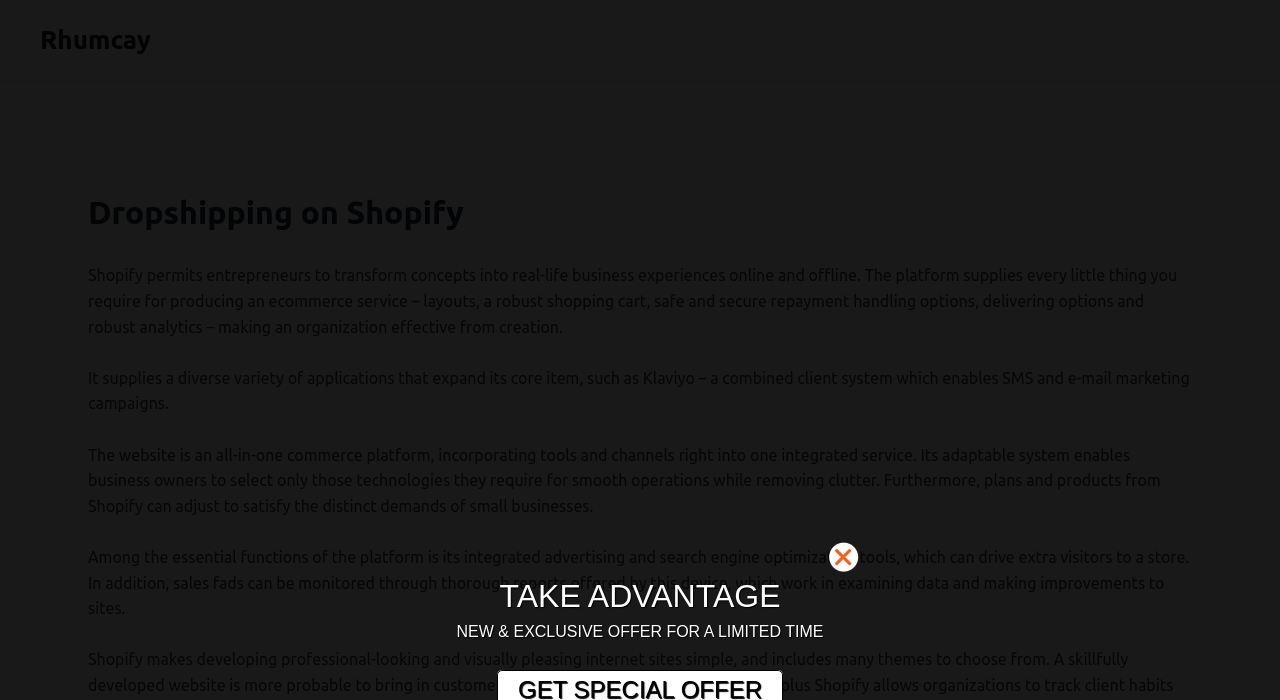What can Shopify's advertising tools do?
Please give a detailed and thorough answer to the question, covering all relevant points.

The text states that Shopify's integrated advertising and search engine optimization tools can drive extra visitors to a store, and also provide thorough reports for analyzing data and making improvements to sites.